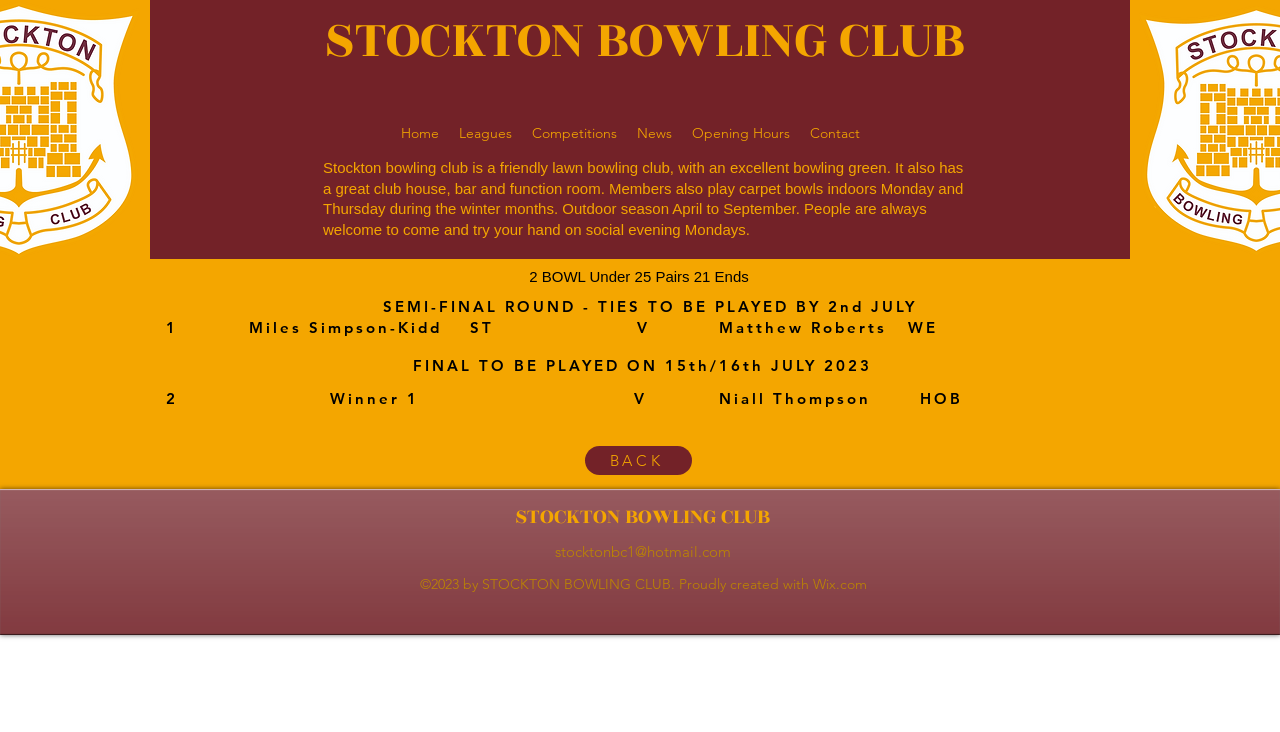Please provide a one-word or phrase answer to the question: 
What is the format of the 2 Bowl Under 25 Pairs competition?

21 Ends